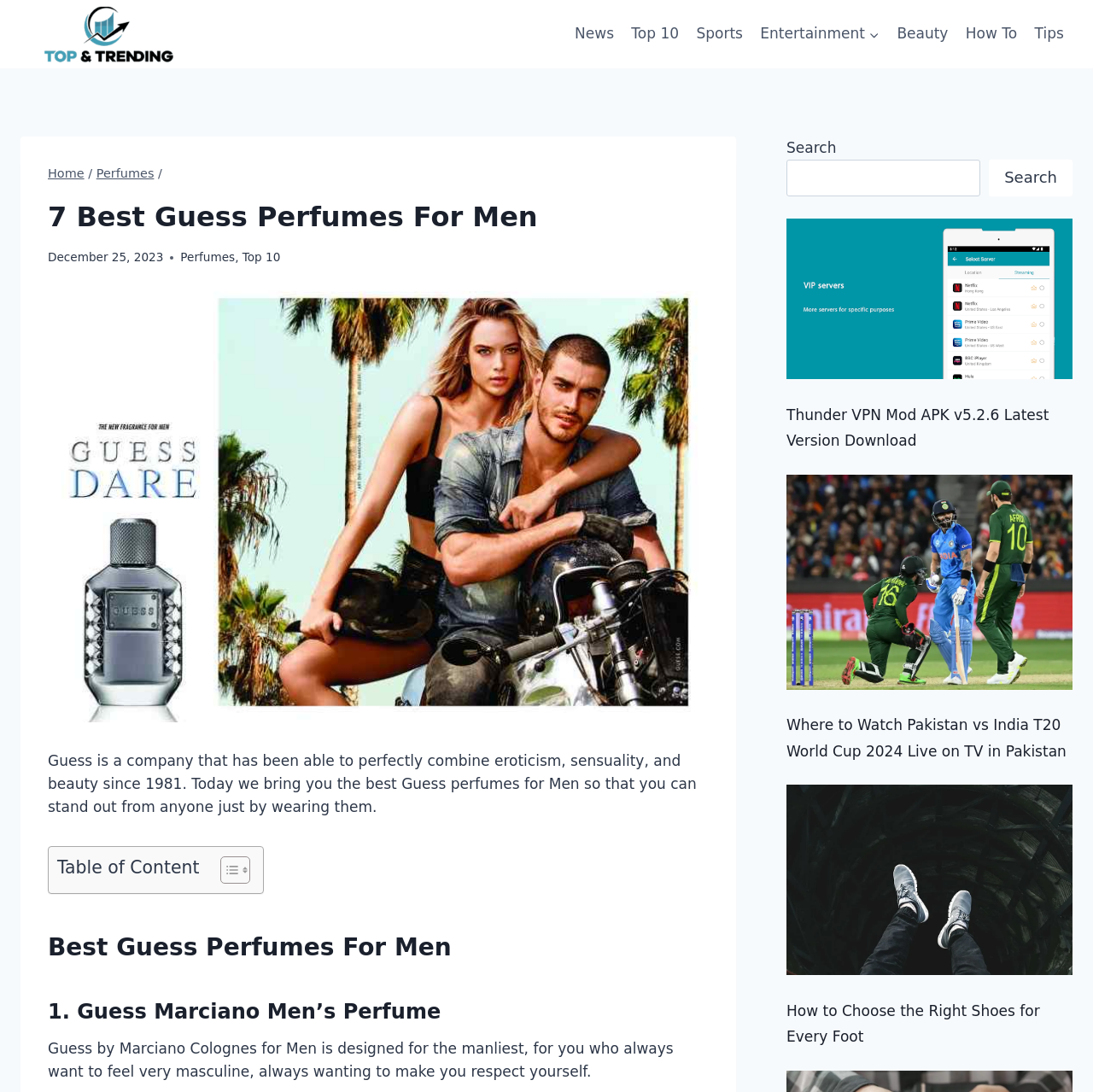Find the bounding box coordinates of the UI element according to this description: "Top 10".

[0.222, 0.229, 0.257, 0.242]